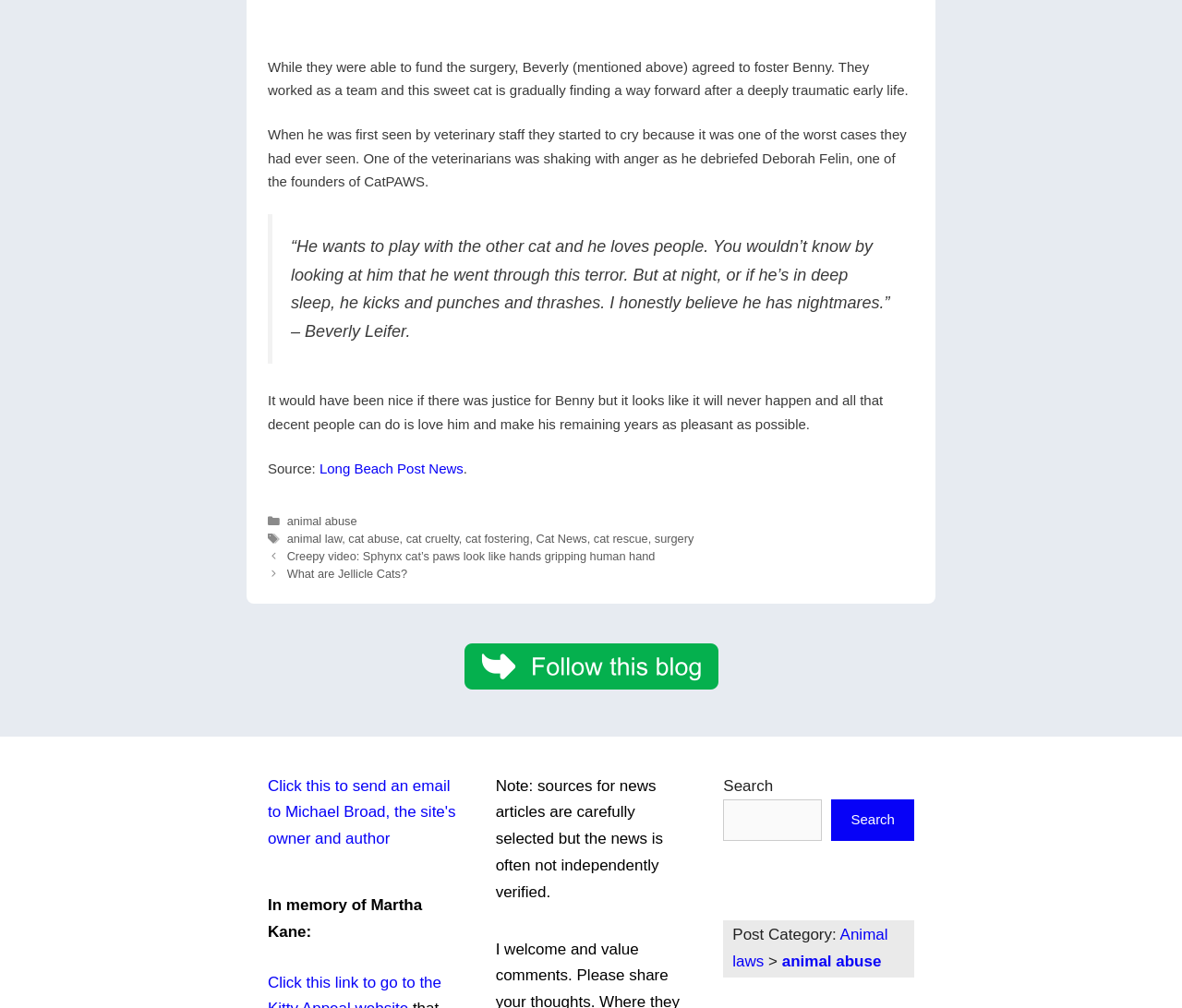Please locate the bounding box coordinates of the element that needs to be clicked to achieve the following instruction: "Search for a topic". The coordinates should be four float numbers between 0 and 1, i.e., [left, top, right, bottom].

[0.612, 0.793, 0.696, 0.834]